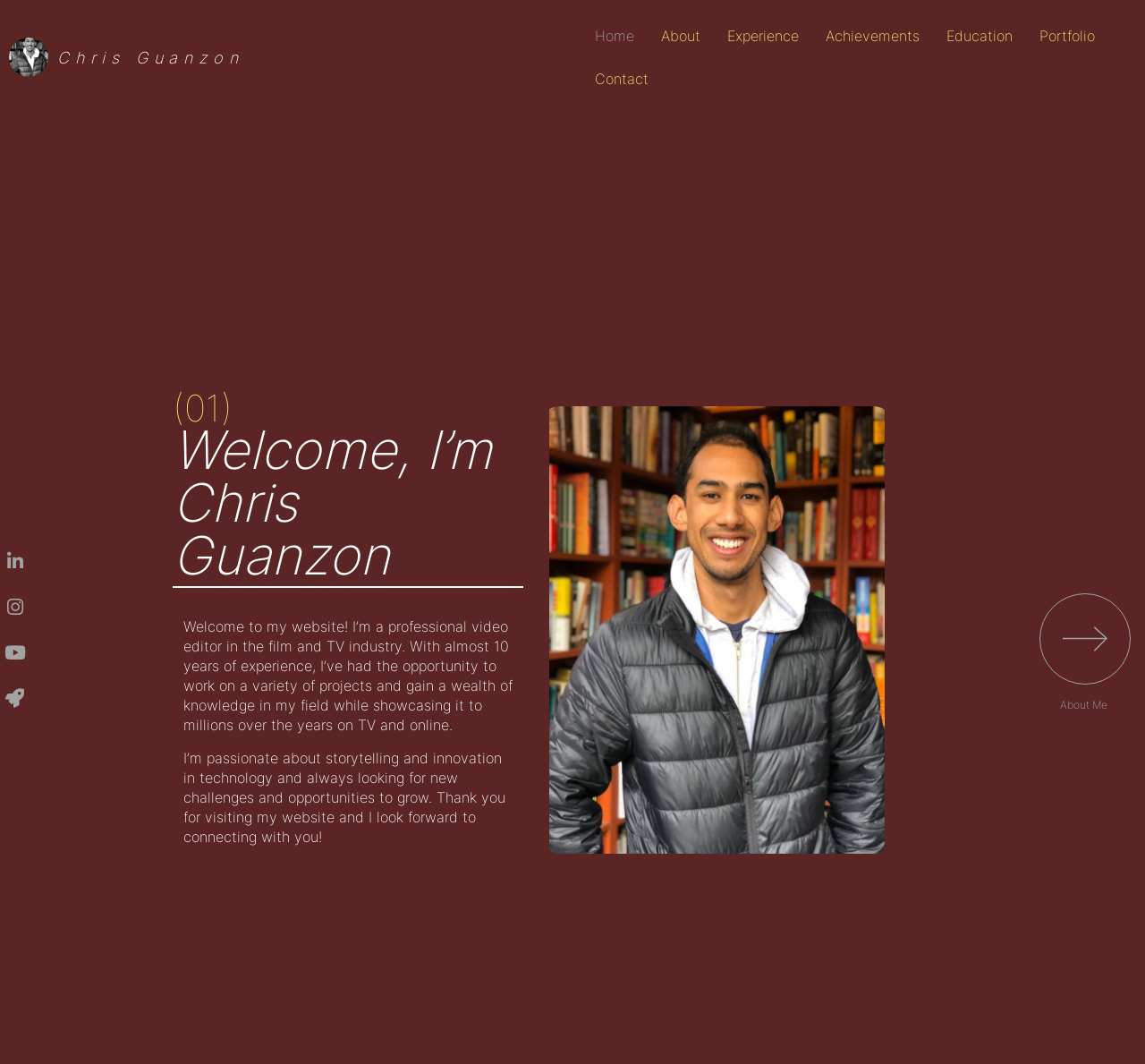Utilize the details in the image to thoroughly answer the following question: What is the title of the section below the navigation links?

The title of the section below the navigation links is 'About Me', as indicated by the heading element with the text 'About Me'.